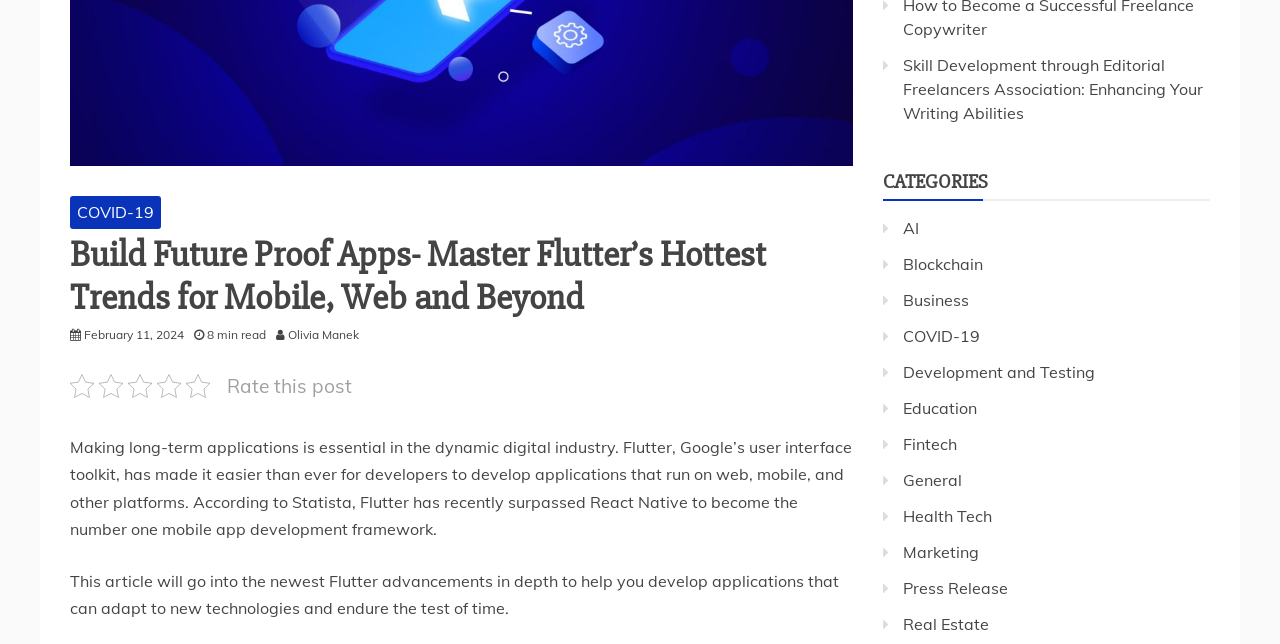Find the UI element described as: "Development and Testing" and predict its bounding box coordinates. Ensure the coordinates are four float numbers between 0 and 1, [left, top, right, bottom].

[0.705, 0.562, 0.855, 0.593]